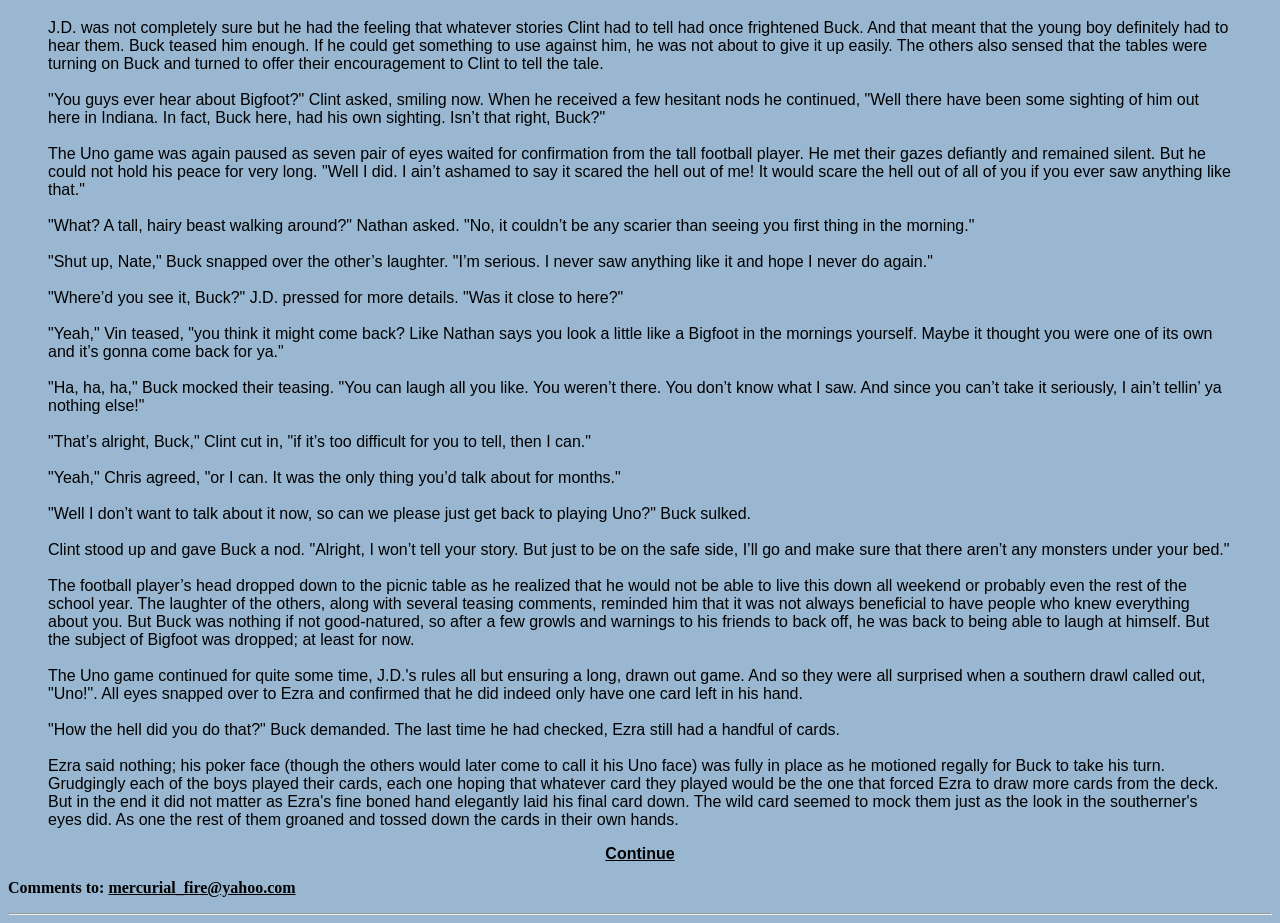How many paragraphs are in the story? Using the information from the screenshot, answer with a single word or phrase.

9